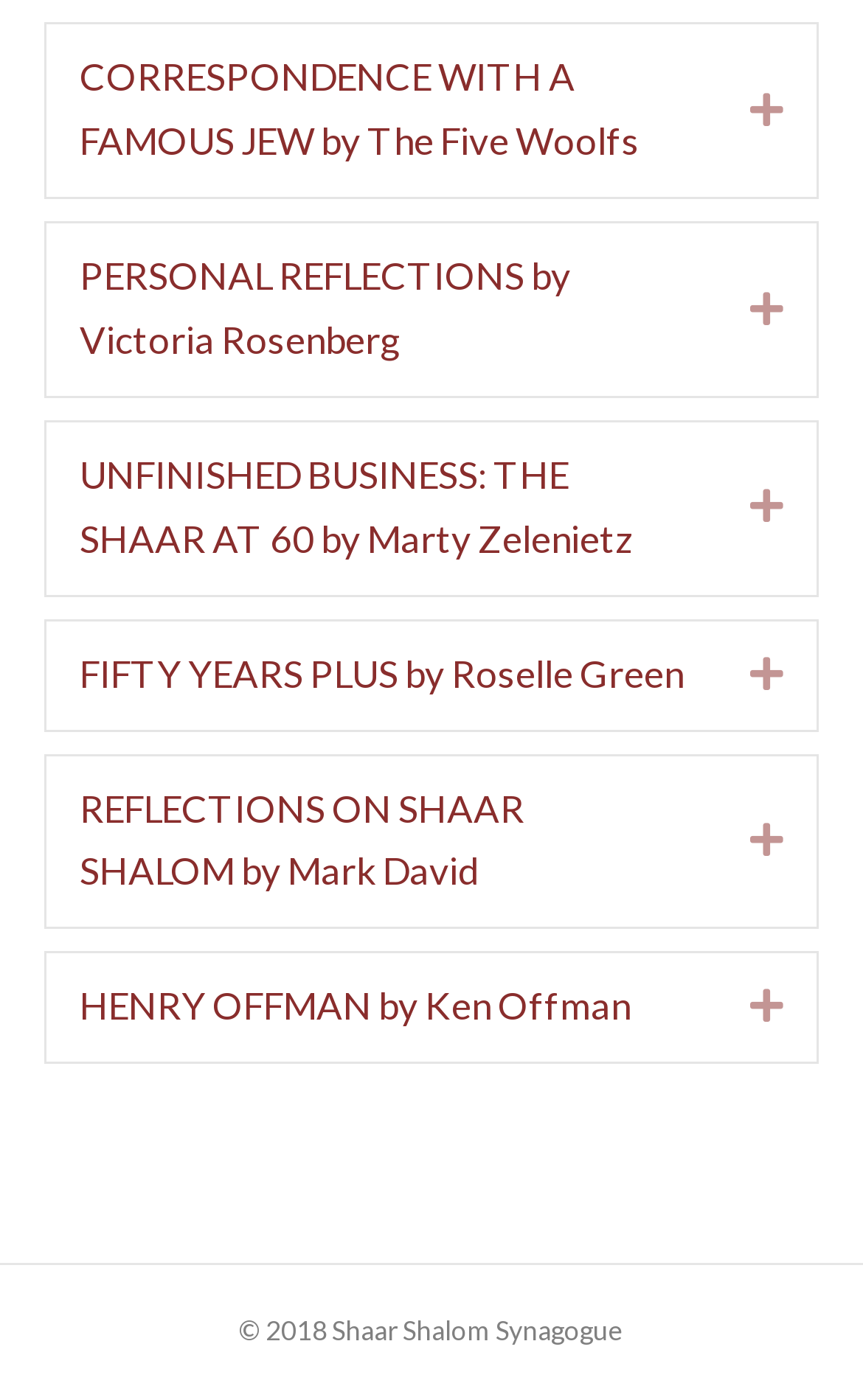Kindly determine the bounding box coordinates of the area that needs to be clicked to fulfill this instruction: "Expand the tab 'UNFINISHED BUSINESS: THE SHAAR AT 60 by Marty Zelenietz'".

[0.792, 0.317, 0.908, 0.409]